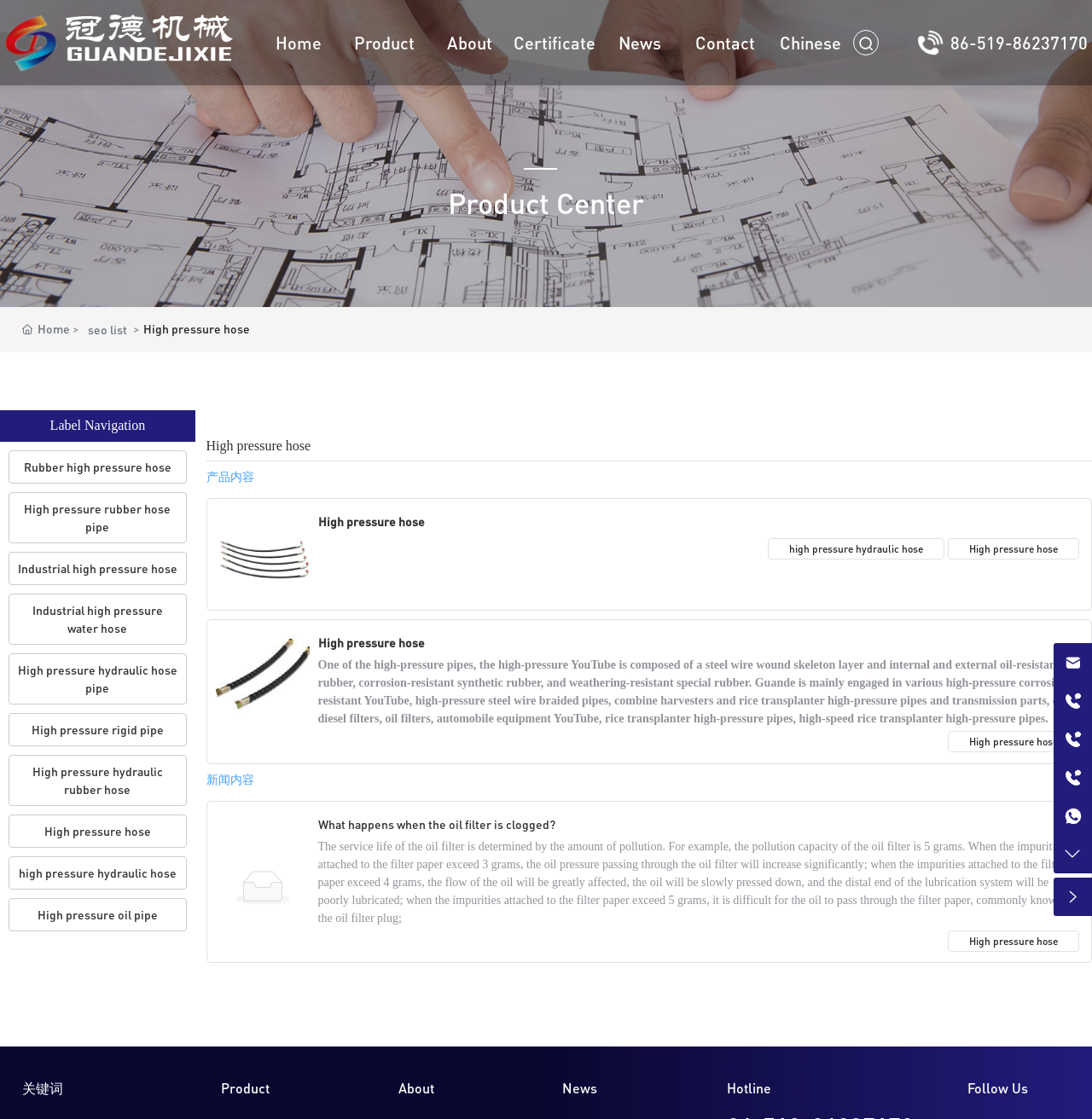Please provide the bounding box coordinates for the element that needs to be clicked to perform the following instruction: "Click the 'Home' link". The coordinates should be given as four float numbers between 0 and 1, i.e., [left, top, right, bottom].

[0.234, 0.0, 0.312, 0.076]